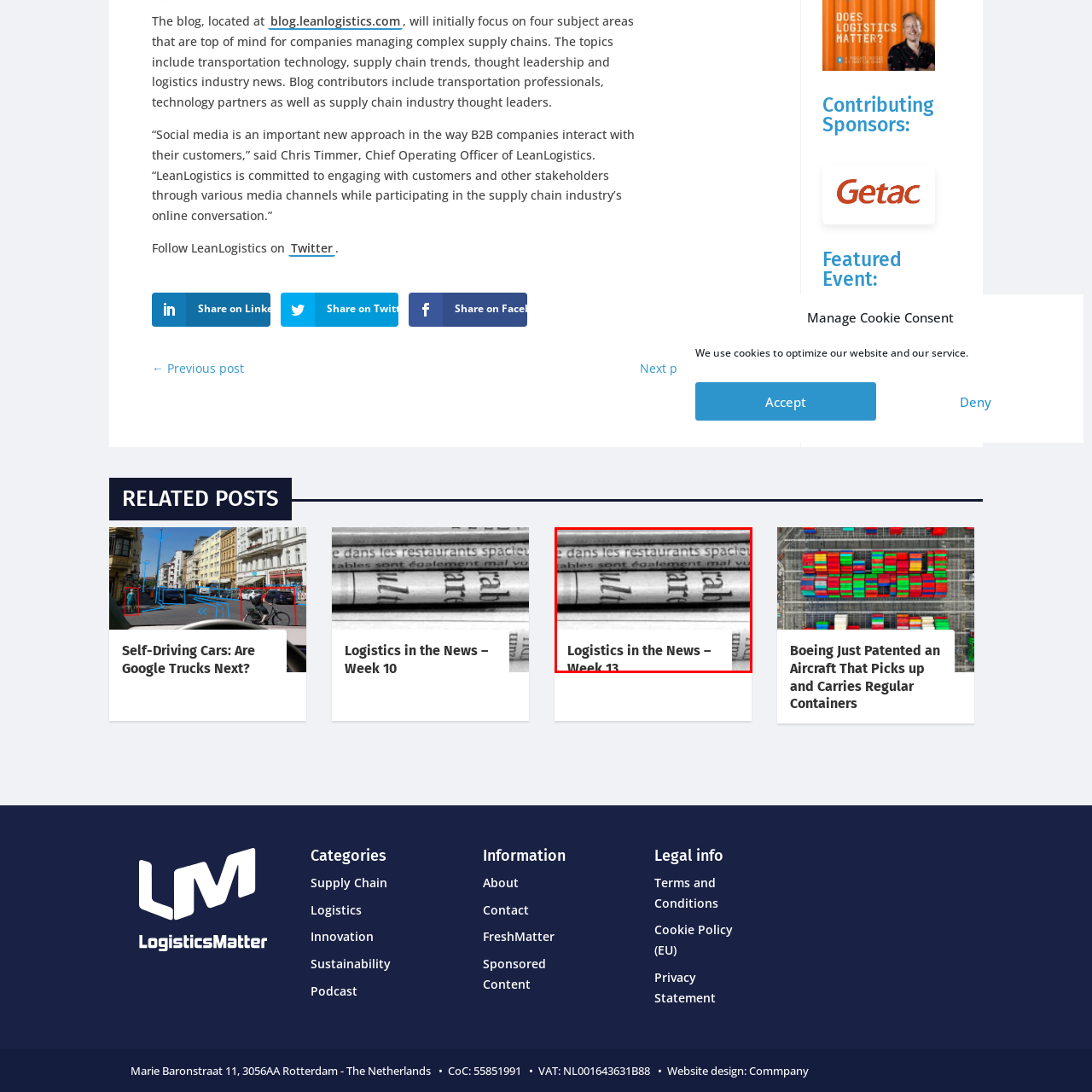View the section of the image outlined in red, What is the format of the content? Provide your response in a single word or brief phrase.

Newspaper format